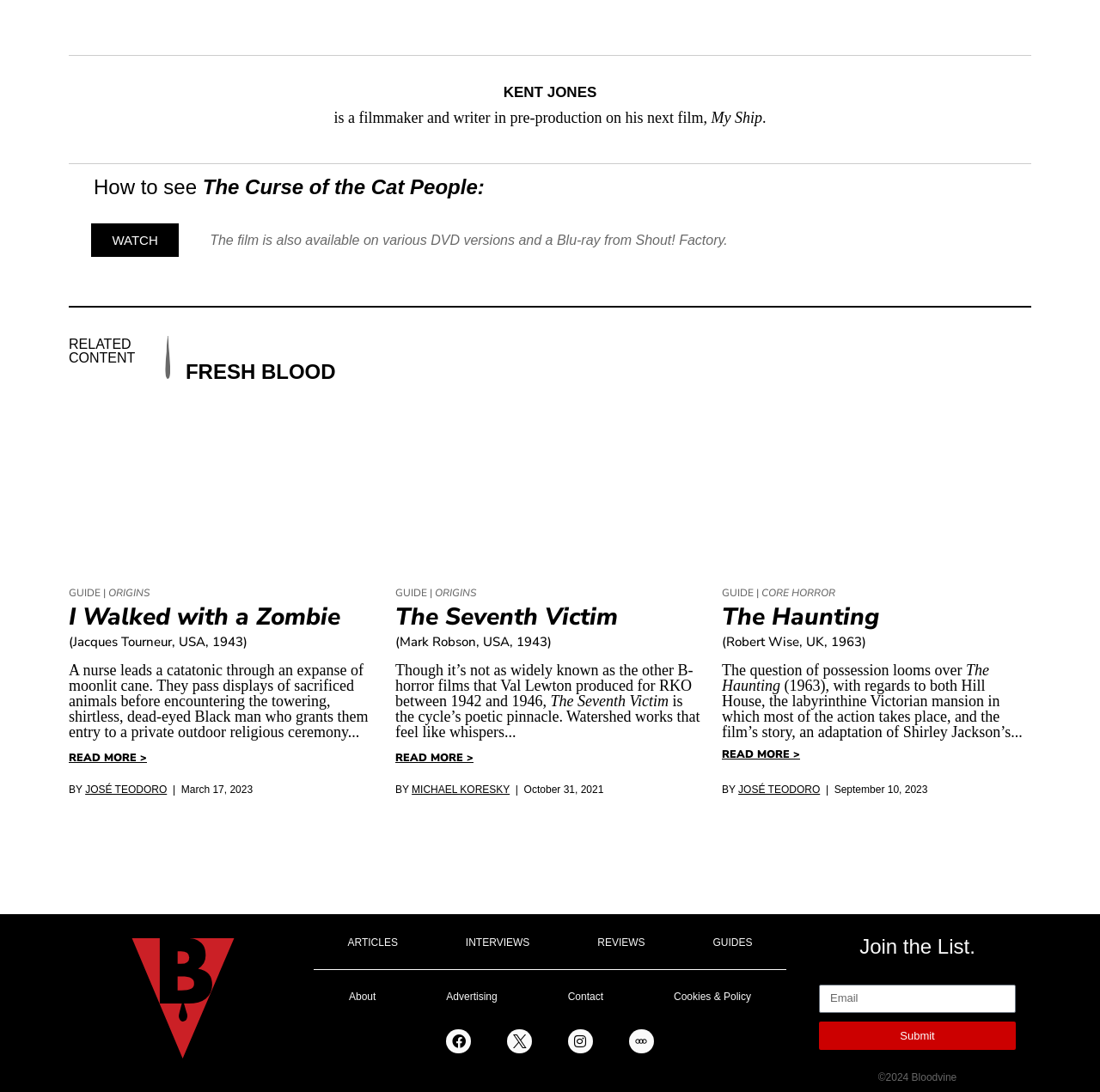Please determine the bounding box coordinates of the element's region to click in order to carry out the following instruction: "Explore the category of Air Conditioning". The coordinates should be four float numbers between 0 and 1, i.e., [left, top, right, bottom].

None